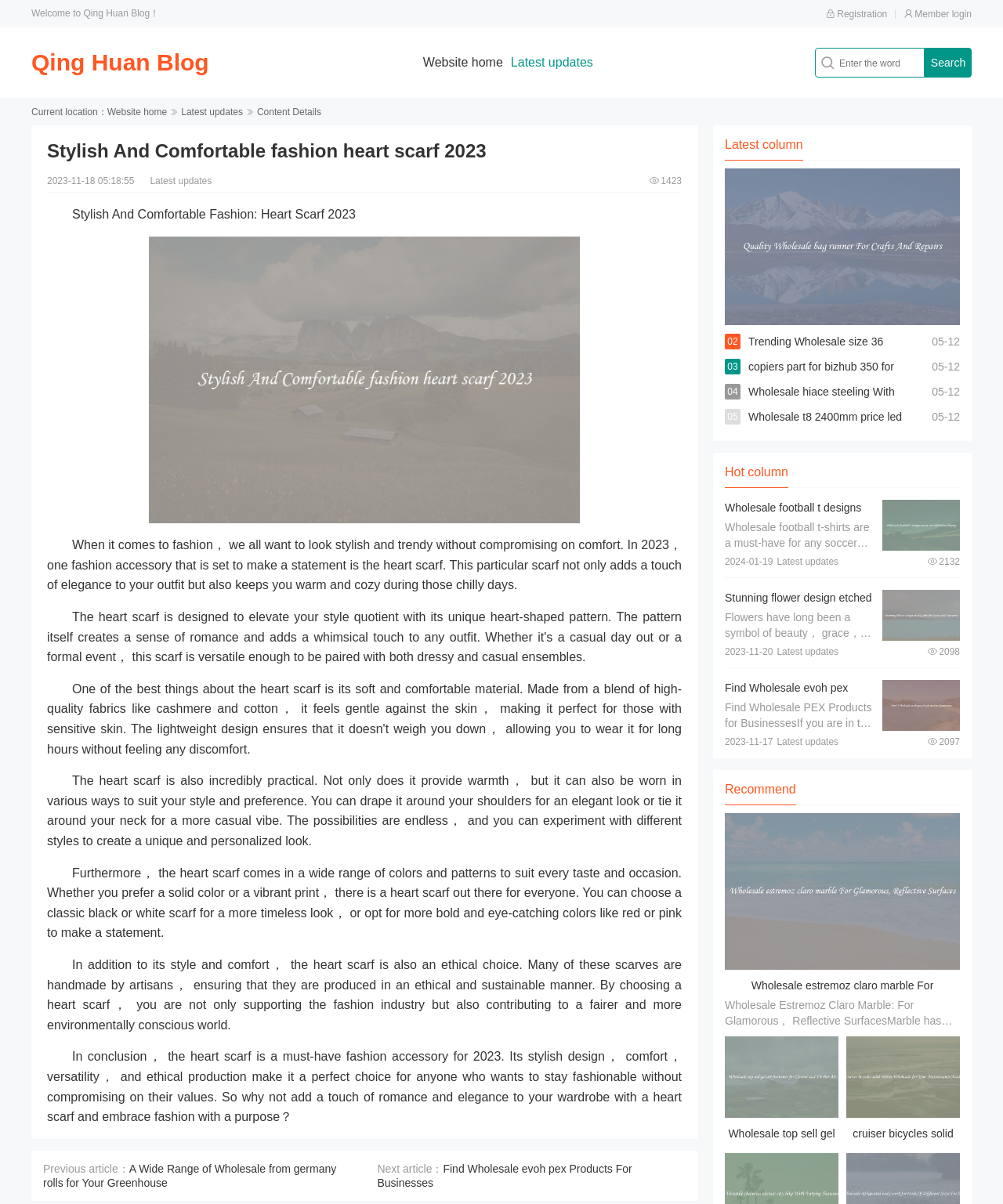How many articles are shown in the 'Latest updates' section?
Based on the image, answer the question with as much detail as possible.

I counted the number of links and static texts in the 'Latest updates' section and found four articles.